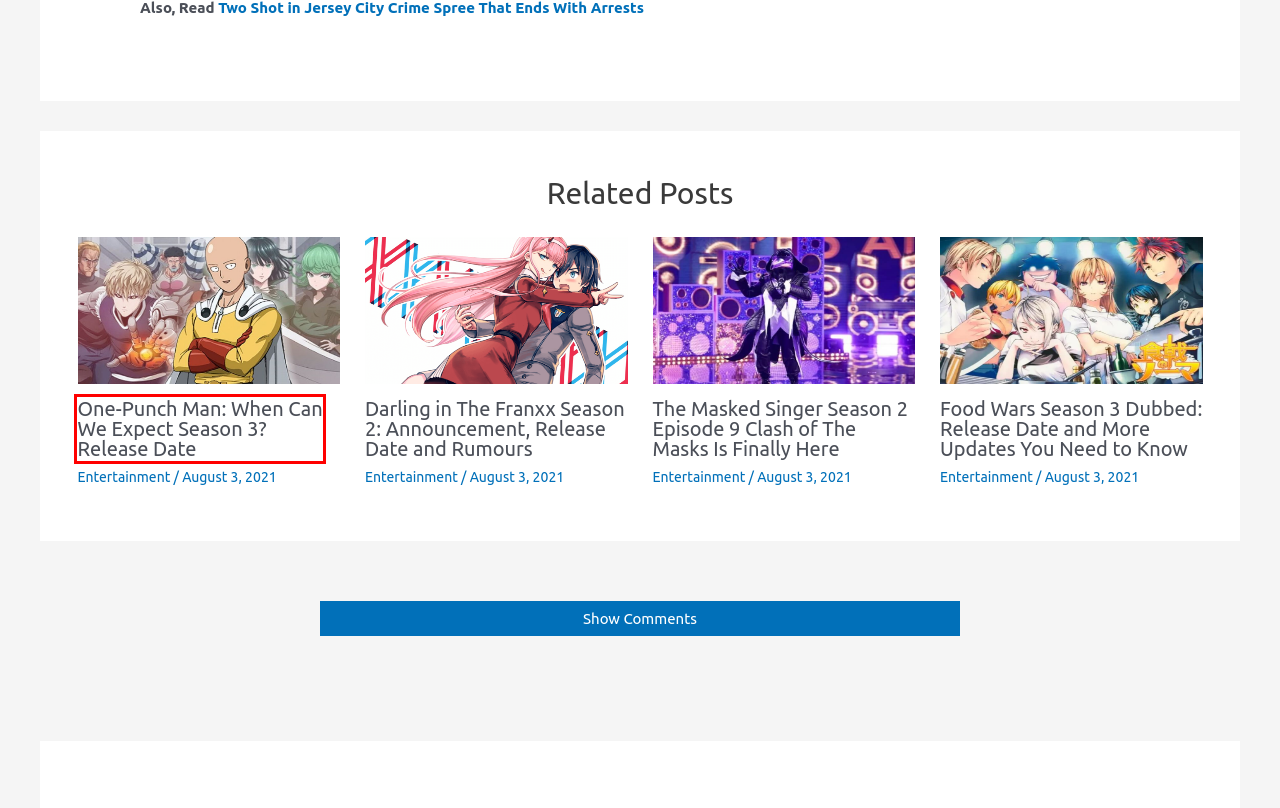Provided is a screenshot of a webpage with a red bounding box around an element. Select the most accurate webpage description for the page that appears after clicking the highlighted element. Here are the candidates:
A. Two Shot in Jersey City Crime Spree That Ends With Arrests - CSU-World-Record Breaking News
B. One Dead And Three Wounded in Jerusalem Shooting - CSU-World-Record Breaking News
C. CSU-World-Record Breaking News - USA News
D. Contact Us - CSU-World-Record Breaking News
E. One-Punch Man: When Can We Expect Season 3? Release Date CSU
F. Privacy Policy - CSU-World-Record Breaking News
G. Entertainment Archives - CSU-World-Record Breaking News
H. Darling in The Franxx Season 2: Announcement, Release Date and Rumours

E